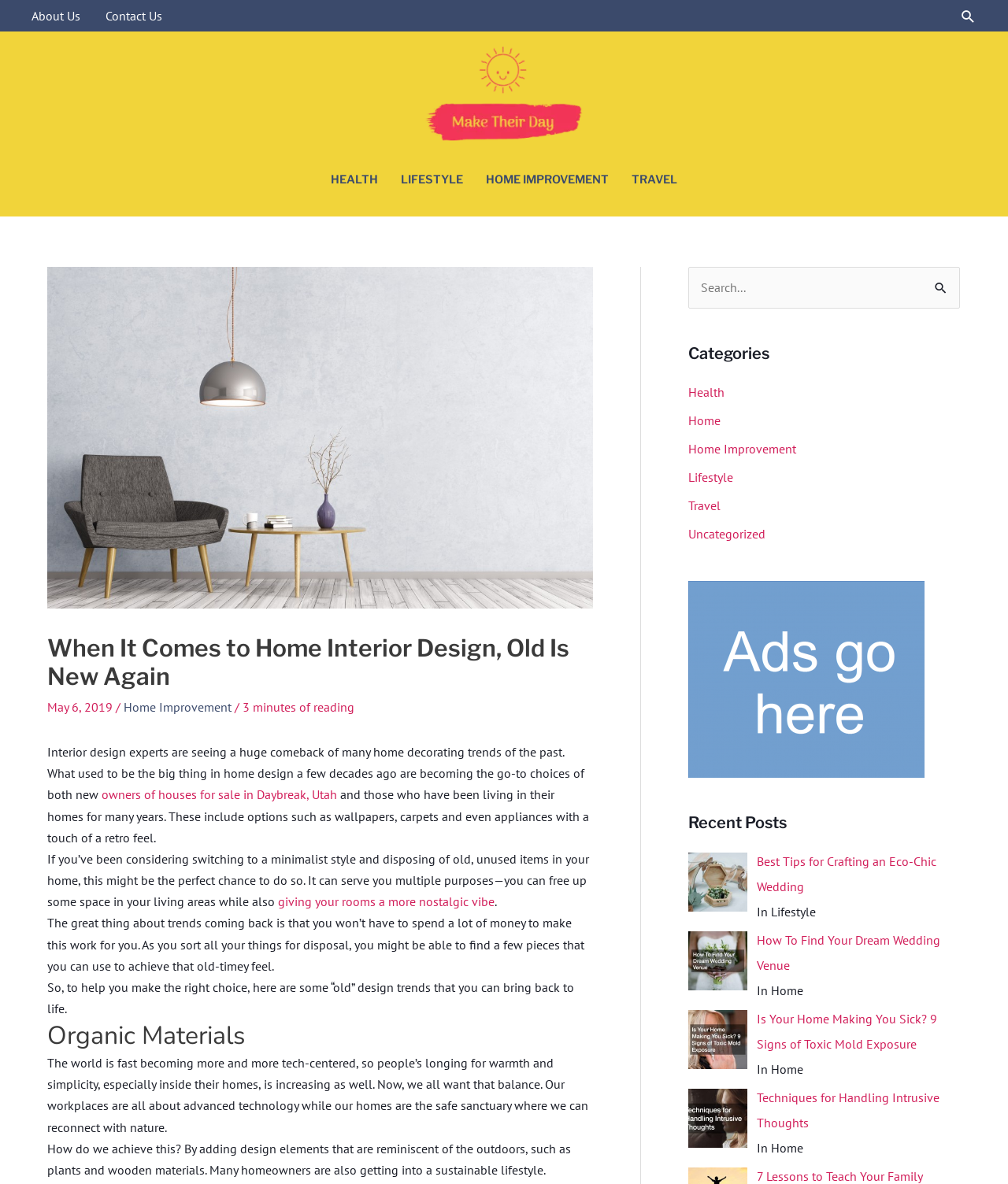Find the bounding box coordinates of the element to click in order to complete the given instruction: "Click on the 'About Us' link."

[0.031, 0.0, 0.092, 0.027]